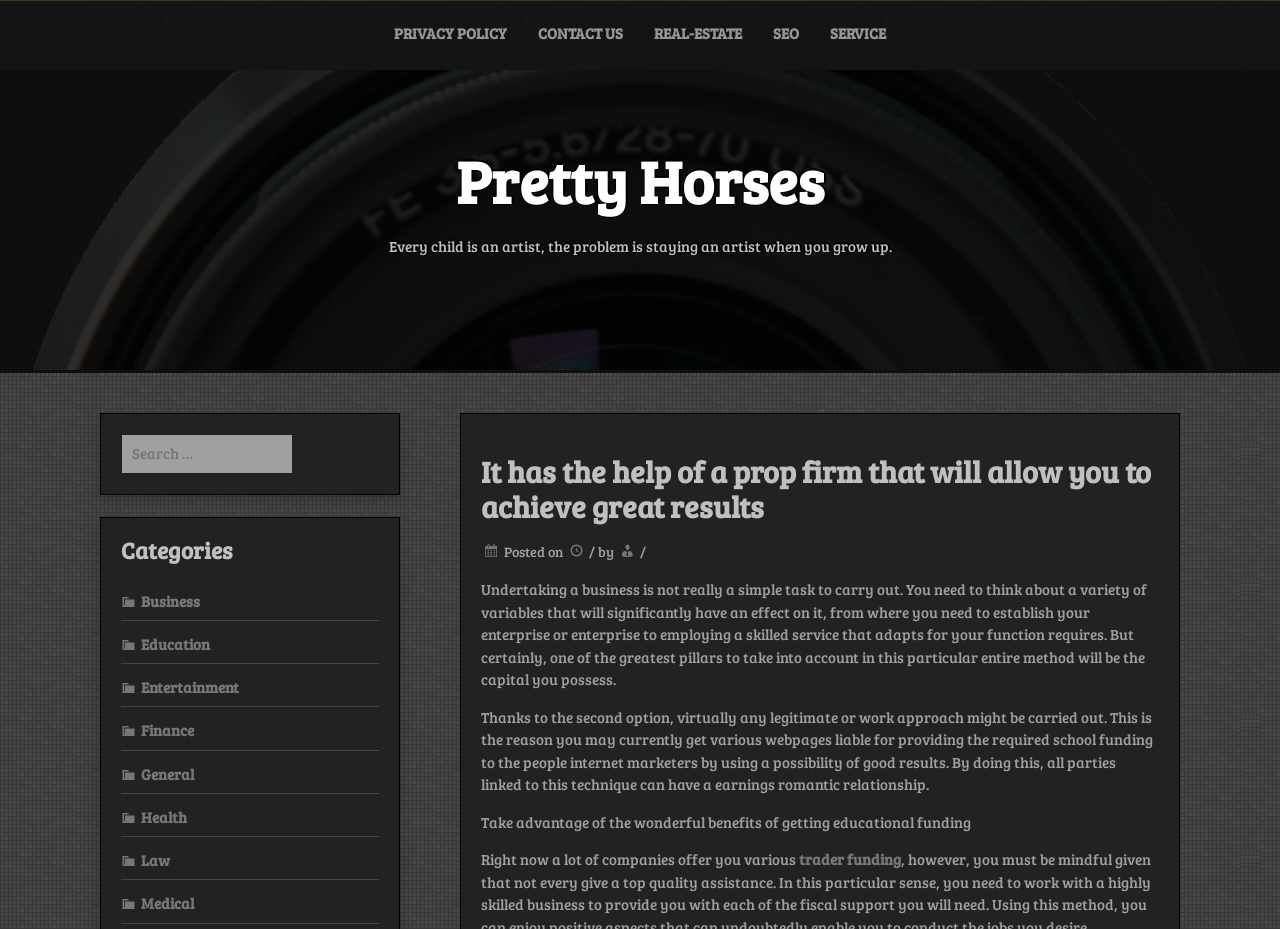Please locate the UI element described by "Privacy Policy" and provide its bounding box coordinates.

[0.296, 0.001, 0.408, 0.072]